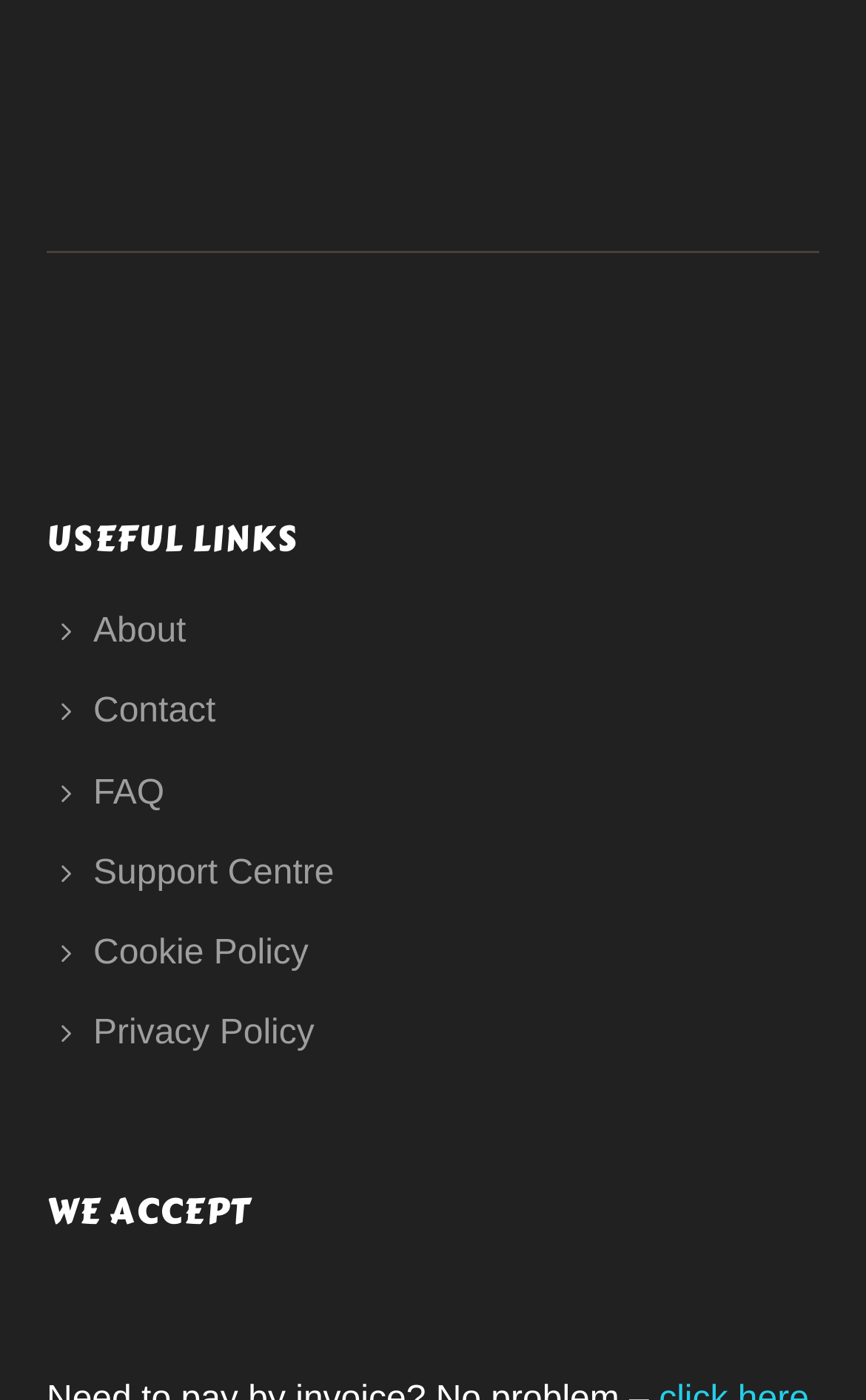What is the second heading on the webpage?
Based on the image, give a one-word or short phrase answer.

WE ACCEPT